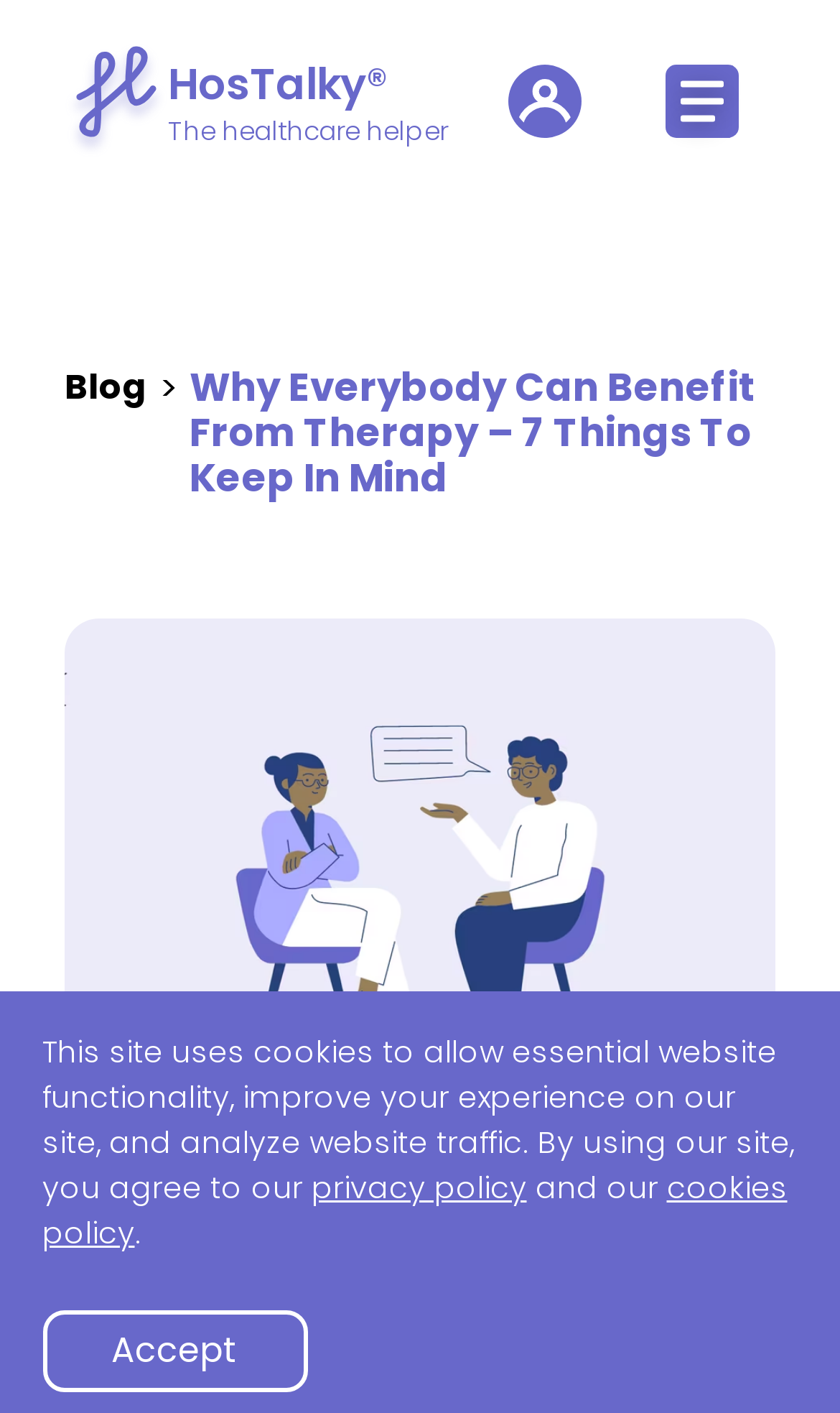What is the title of the current article?
Look at the screenshot and respond with a single word or phrase.

Why Everybody Can Benefit From Therapy